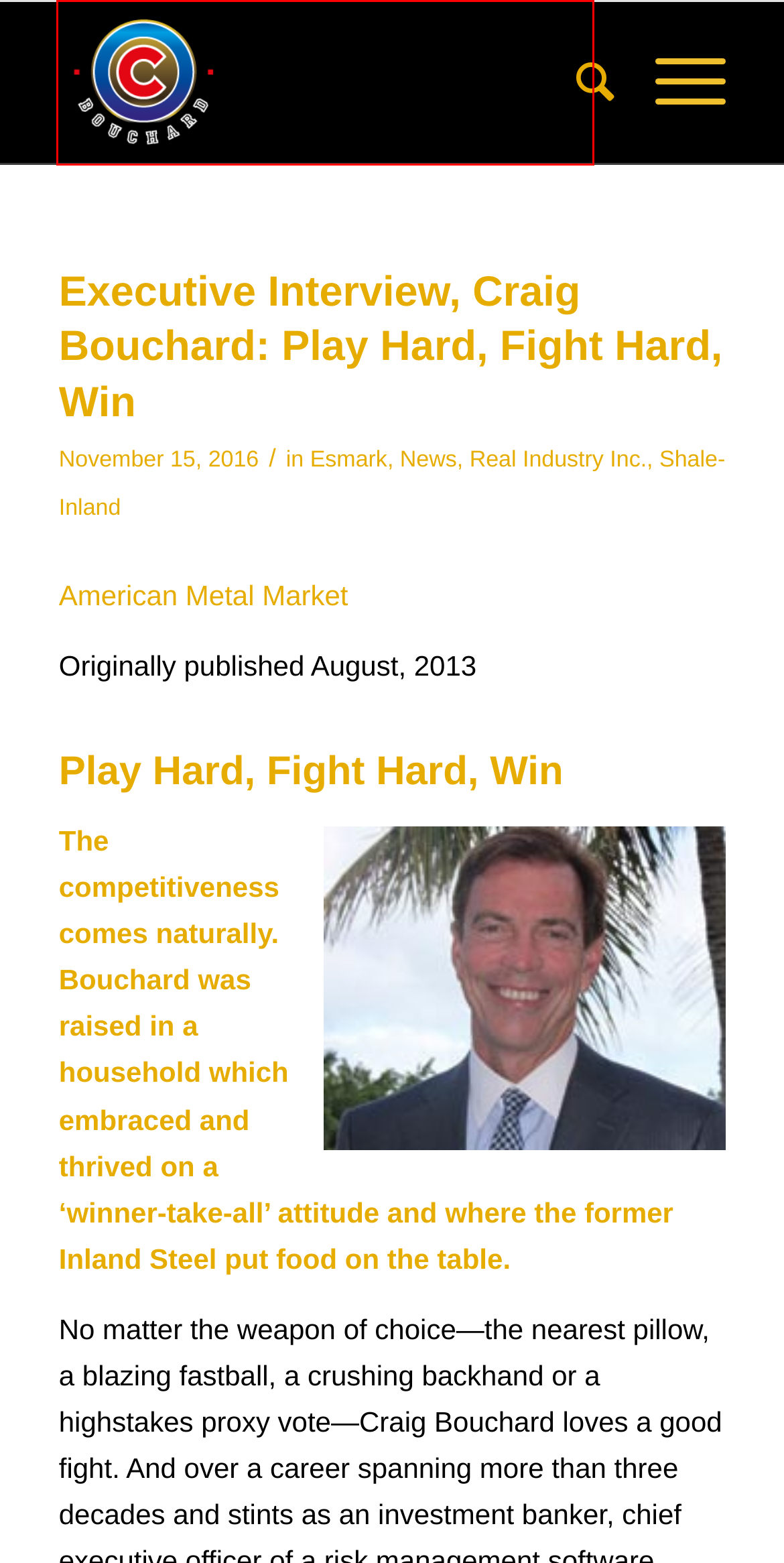Look at the screenshot of a webpage, where a red bounding box highlights an element. Select the best description that matches the new webpage after clicking the highlighted element. Here are the candidates:
A. Craig Bouchard: Play Hard, Fight Hard, Win | Craig Bouchard
B. American Metal Market is part of Fastmarkets - Fastmarkets
C. Craig Bouchard
D. Real Industry Inc. | Craig Bouchard
E. Adventures of Ai | Craig Bouchard
F. News | Craig Bouchard
G. Natalia's Game | Craig Bouchard
H. Shale-Inland | Craig Bouchard

C